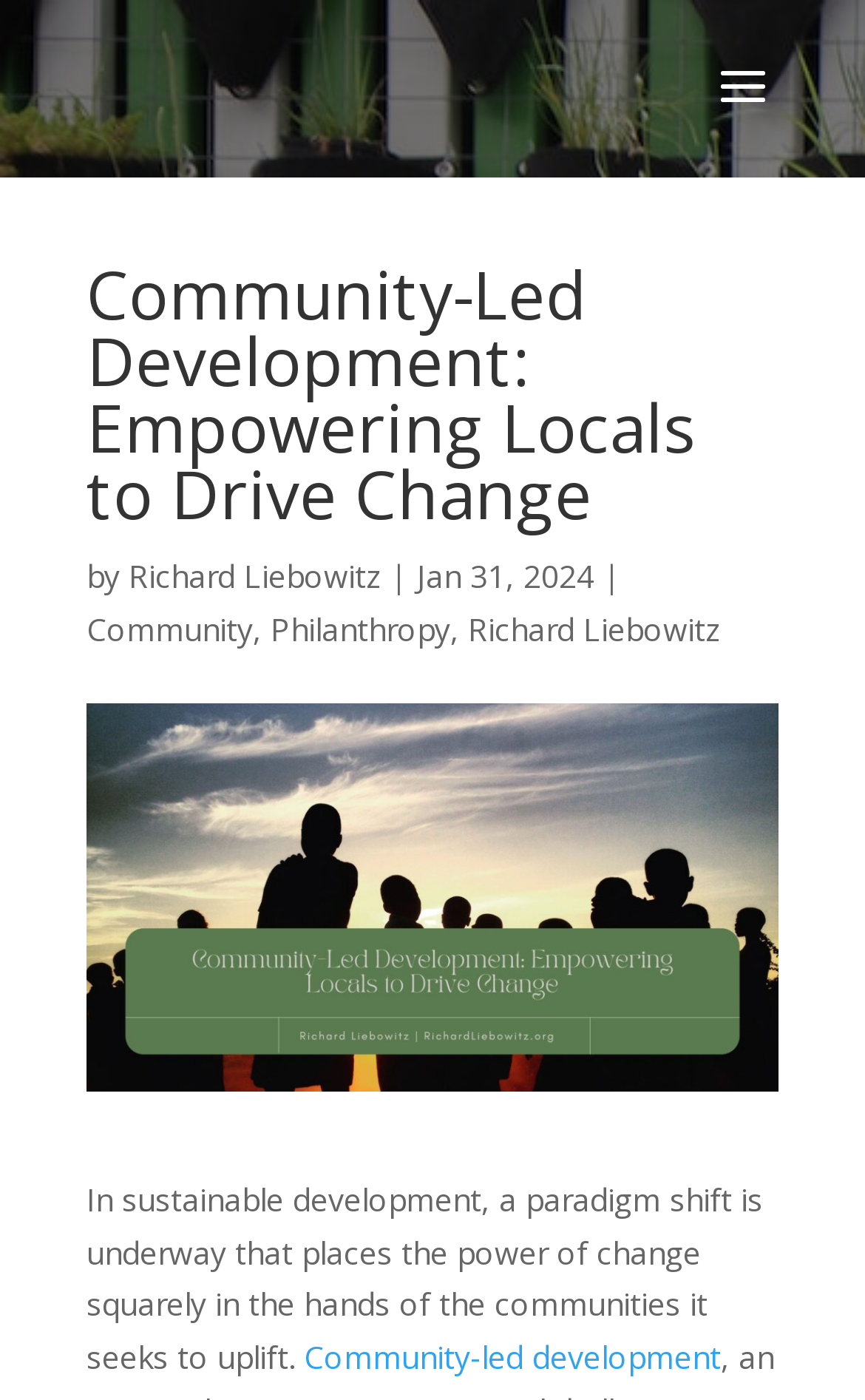Please find and give the text of the main heading on the webpage.

Community-Led Development: Empowering Locals to Drive Change